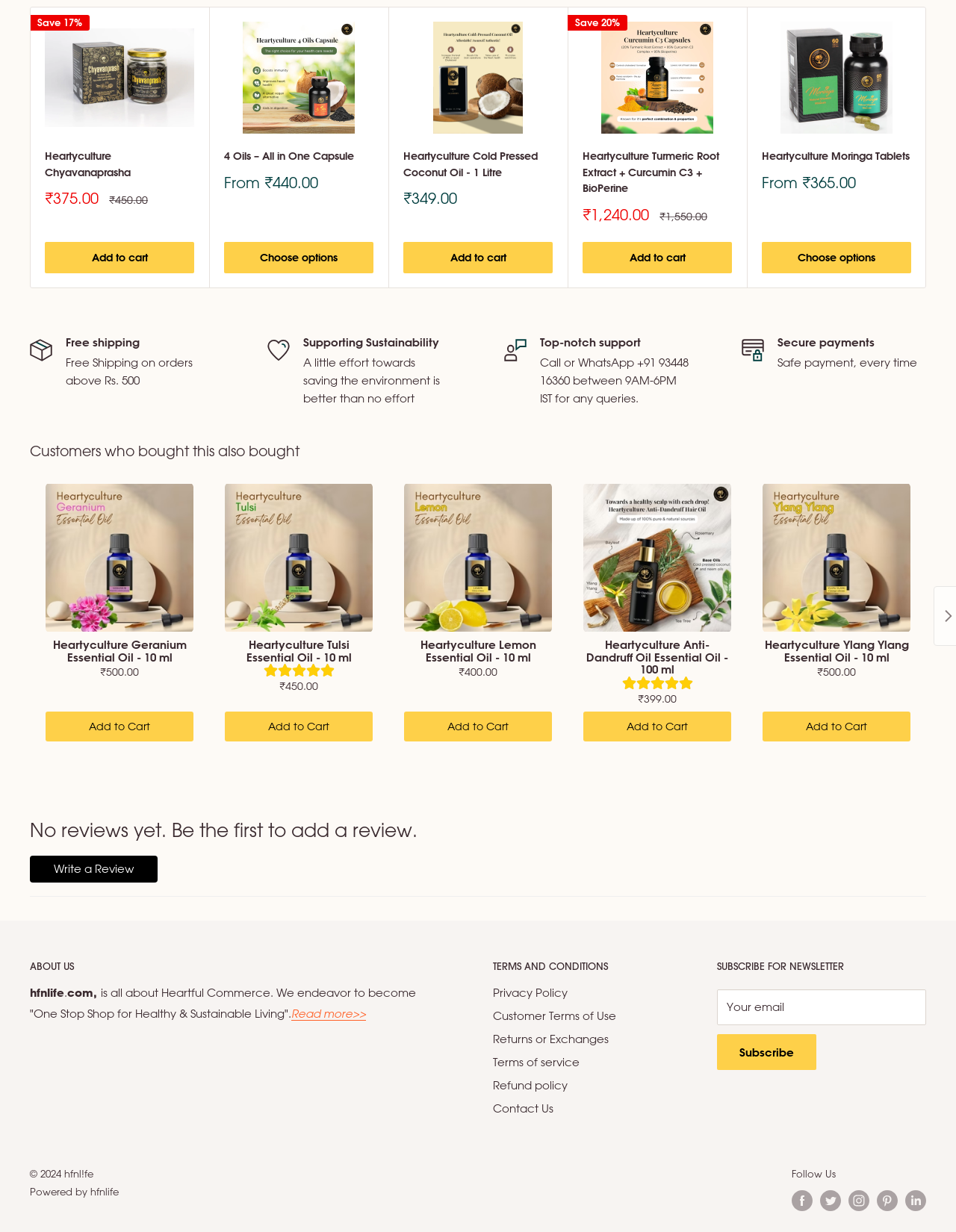Refer to the image and provide an in-depth answer to the question: 
What is the name of the product below Heartyculture Geranium Essential Oil - 10 ml?

I found the name of the product below Heartyculture Geranium Essential Oil - 10 ml by looking at the 'Customers who bought this also bought' section, which is located below the main product section. The product below Heartyculture Geranium Essential Oil - 10 ml is Heartyculture Tulsi Essential Oil - 10 ml.